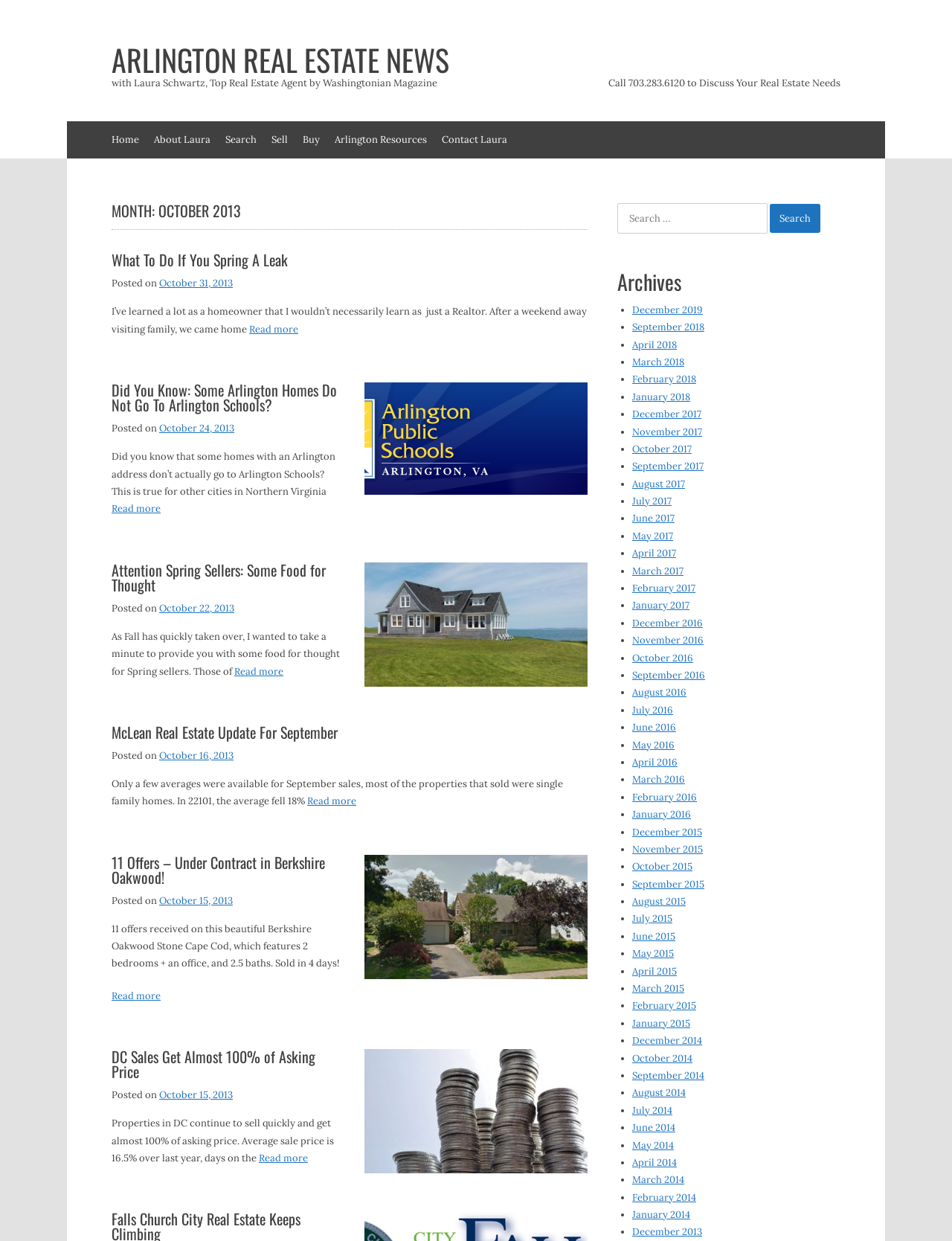Find the bounding box coordinates of the clickable area that will achieve the following instruction: "Visit the 'Builderall' category".

None